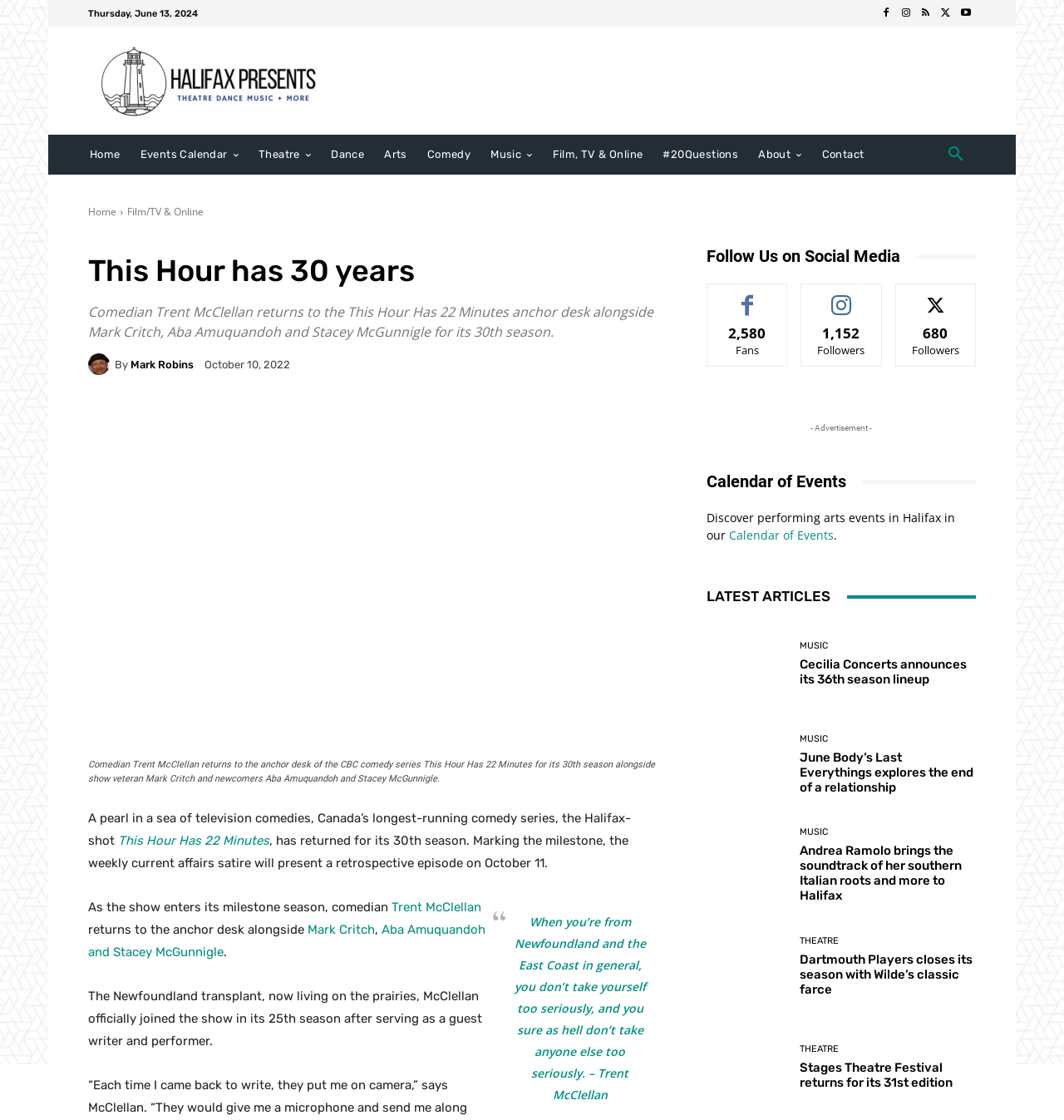Answer the following query with a single word or phrase:
What is the name of the event calendar?

Calendar of Events